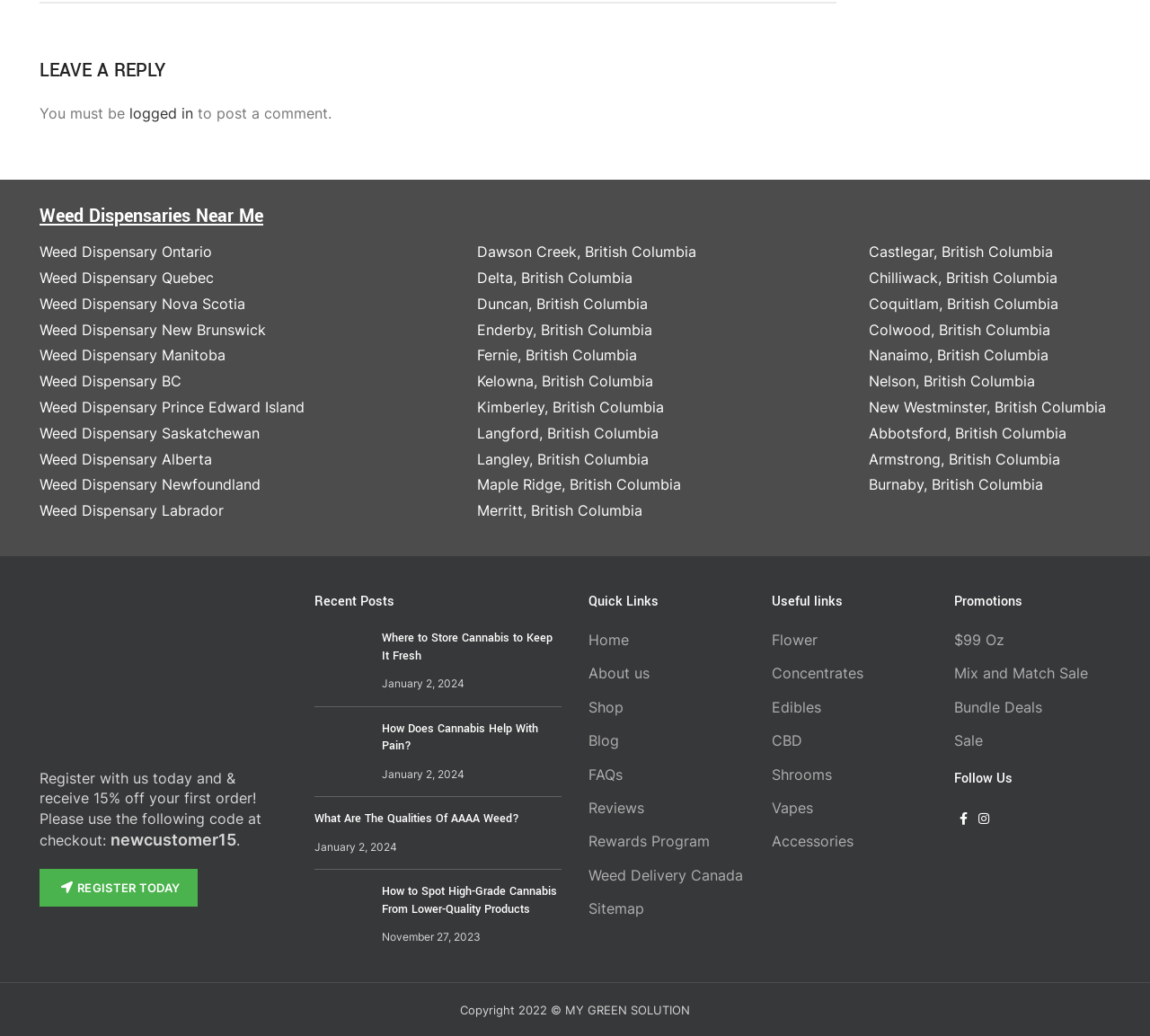Identify the coordinates of the bounding box for the element described below: "Mix and Match Sale". Return the coordinates as four float numbers between 0 and 1: [left, top, right, bottom].

[0.83, 0.641, 0.946, 0.659]